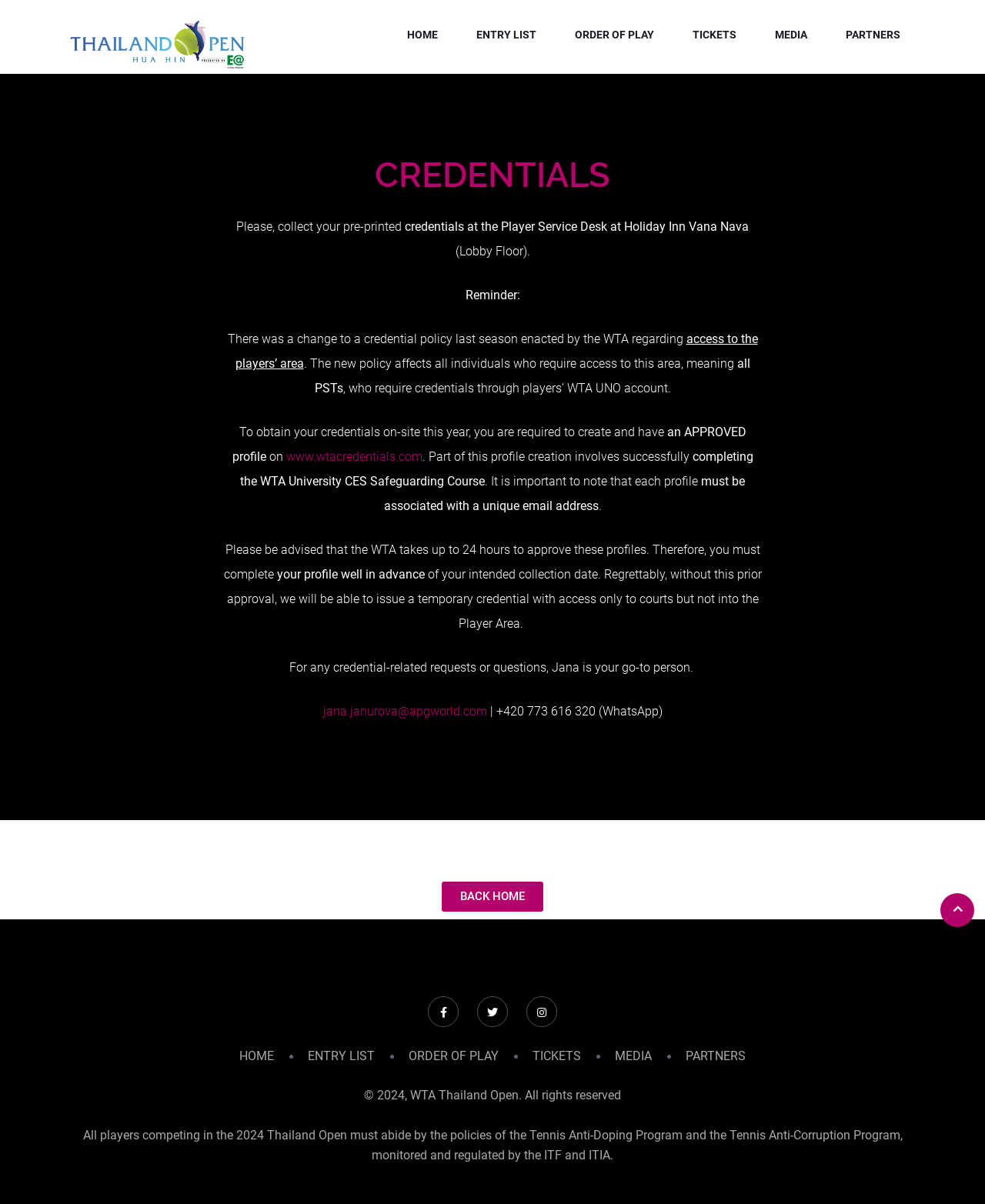Provide the bounding box coordinates of the HTML element this sentence describes: "ORDER OF PLAY". The bounding box coordinates consist of four float numbers between 0 and 1, i.e., [left, top, right, bottom].

[0.58, 0.003, 0.668, 0.054]